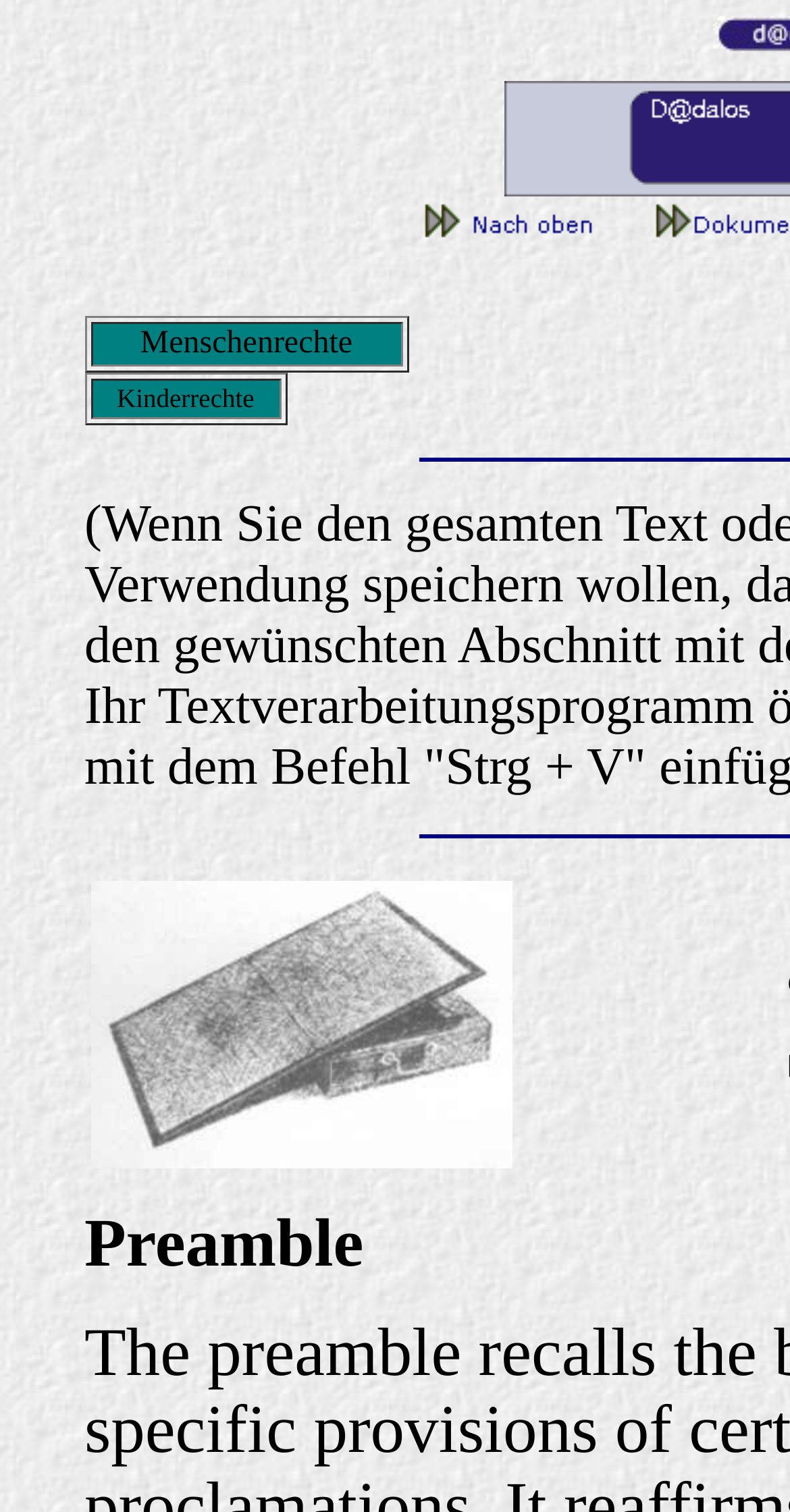Using the description: "alt="Nach oben" name="MSFPnav1"", identify the bounding box of the corresponding UI element in the screenshot.

[0.534, 0.13, 0.816, 0.153]